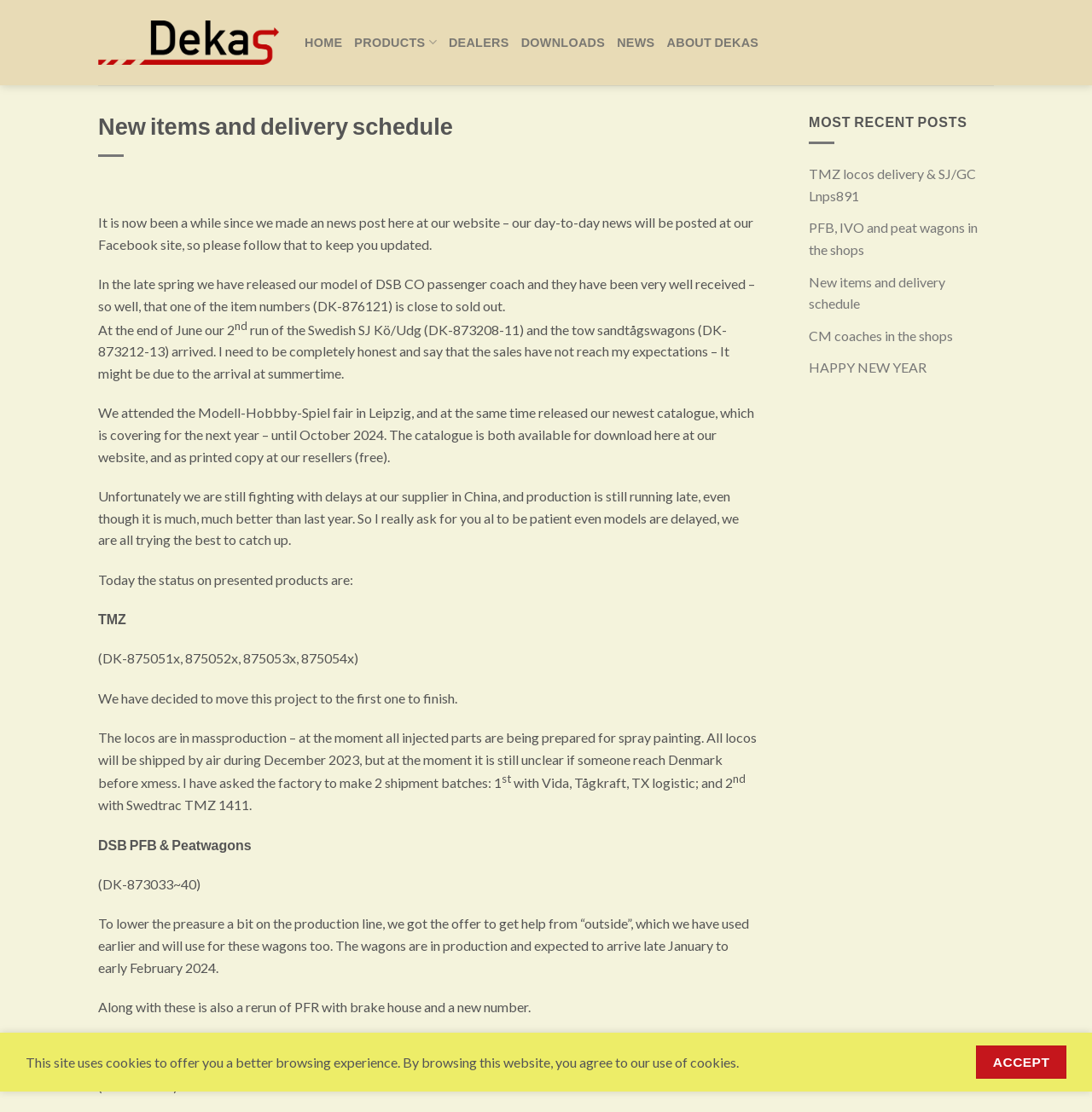Summarize the webpage with a detailed and informative caption.

The webpage is about Dekas model trains, specifically showcasing new items and delivery schedules. At the top, there is a logo and a navigation menu with links to HOME, PRODUCTS, DEALERS, DOWNLOADS, NEWS, and ABOUT DEKAS. 

Below the navigation menu, there is a header section with a title "New items and delivery schedule" and a brief introduction stating that the company will post daily news on their Facebook site. 

The main content section is divided into several paragraphs, each discussing new model releases, delivery schedules, and production updates. The text is accompanied by no images. The paragraphs are arranged in a vertical layout, with each paragraph building upon the previous one to provide a comprehensive update on the company's products and services.

On the right-hand side, there is a complementary section with a title "MOST RECENT POSTS" and a list of links to recent news articles, including "TMZ locos delivery & SJ/GC Lnps891", "PFB, IVO and peat wagons in the shops", and "New items and delivery schedule". 

At the very bottom of the page, there is a link to "Go to top" and a notification about the site using cookies, with an "ACCEPT" button to agree to the terms.